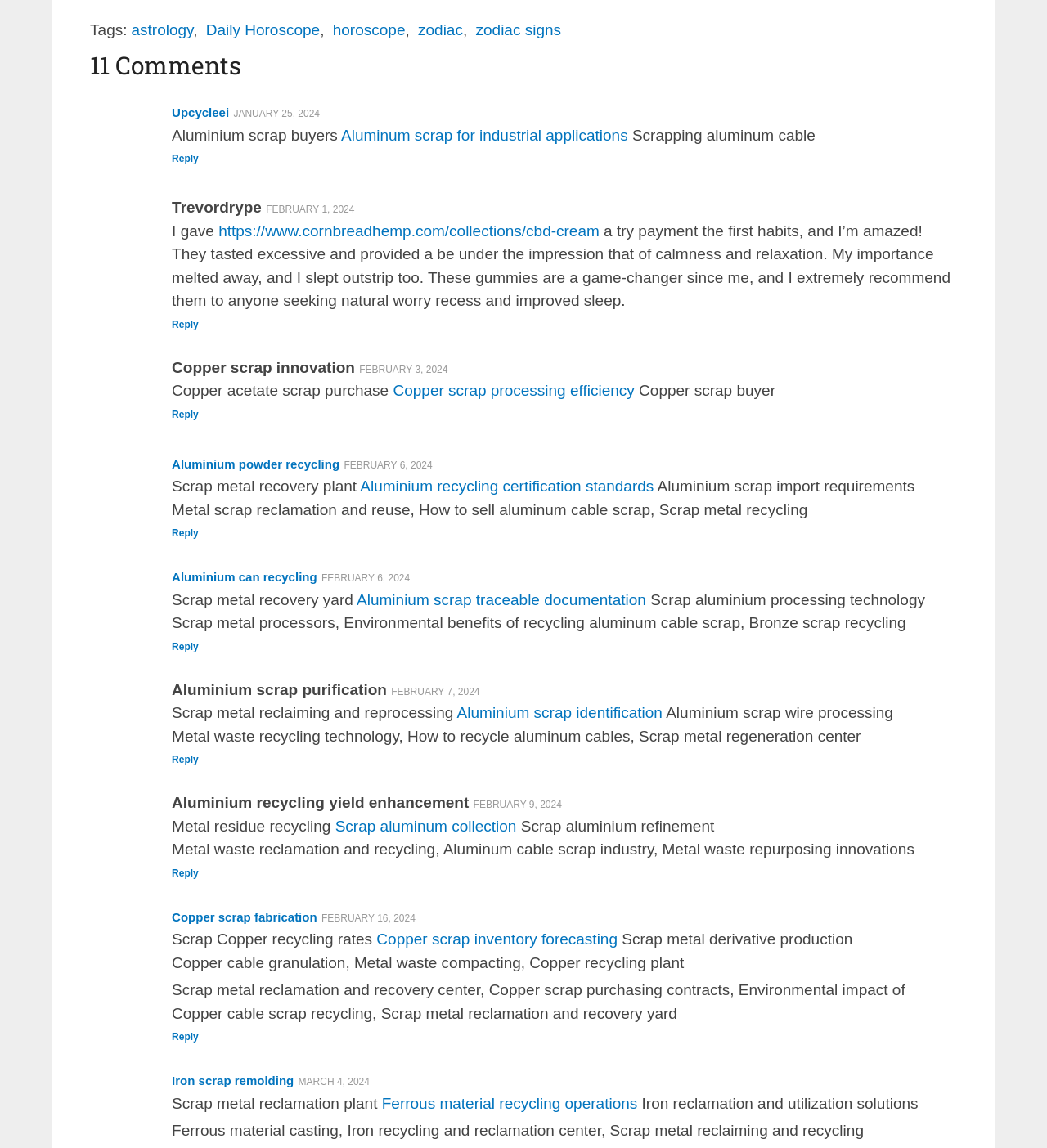Using the provided element description: "October 2018", identify the bounding box coordinates. The coordinates should be four floats between 0 and 1 in the order [left, top, right, bottom].

None